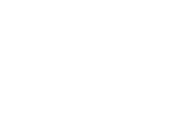Explain the image with as much detail as possible.

The image features Jason Scott, an Edmonton mortgage broker, actively engaged in a discussion on CBC Radio Active. In this segment, he addresses federal changes to mortgage lending, equipping listeners with valuable insights into the evolving landscape of mortgage options. Jason aims to educate and empower clients, highlighting his expertise in navigating complex mortgage processes for first-time buyers and existing homeowners looking to optimize their loans. This image captures the essence of his commitment to helping individuals make informed financial decisions in the realm of real estate and mortgages.